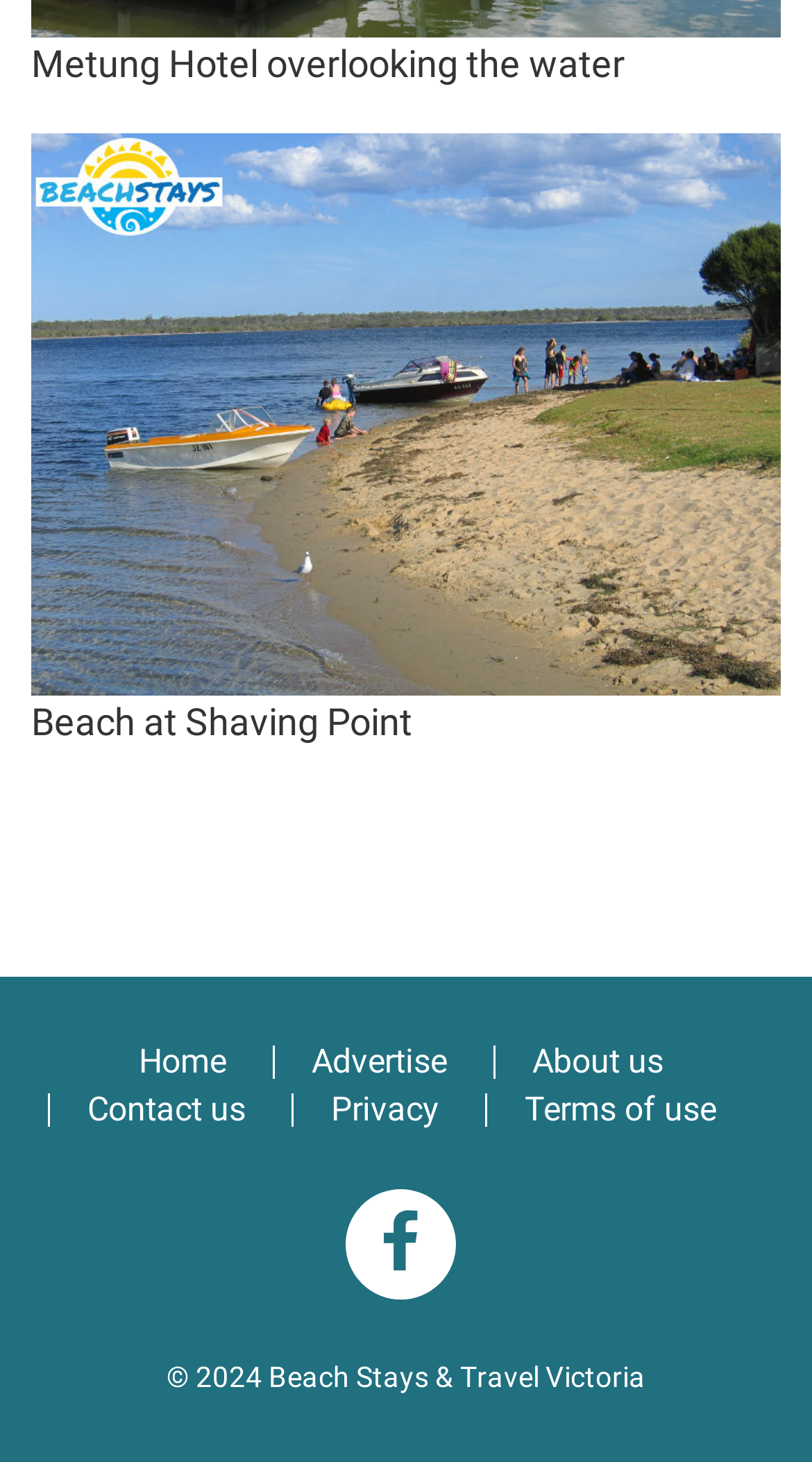Answer the question below with a single word or a brief phrase: 
What is the main image on the webpage?

Beach at Shaving Point